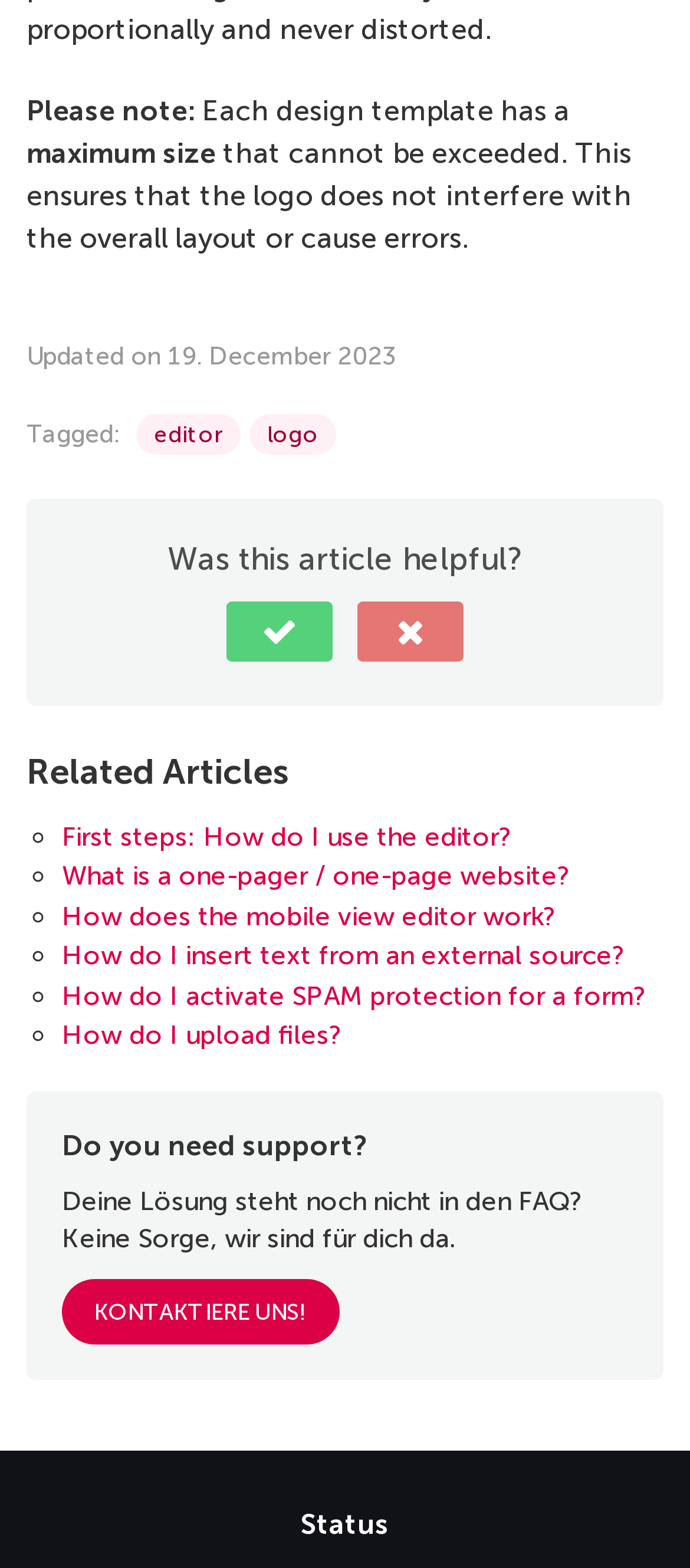Reply to the question with a single word or phrase:
What is the tag associated with the article?

editor, logo